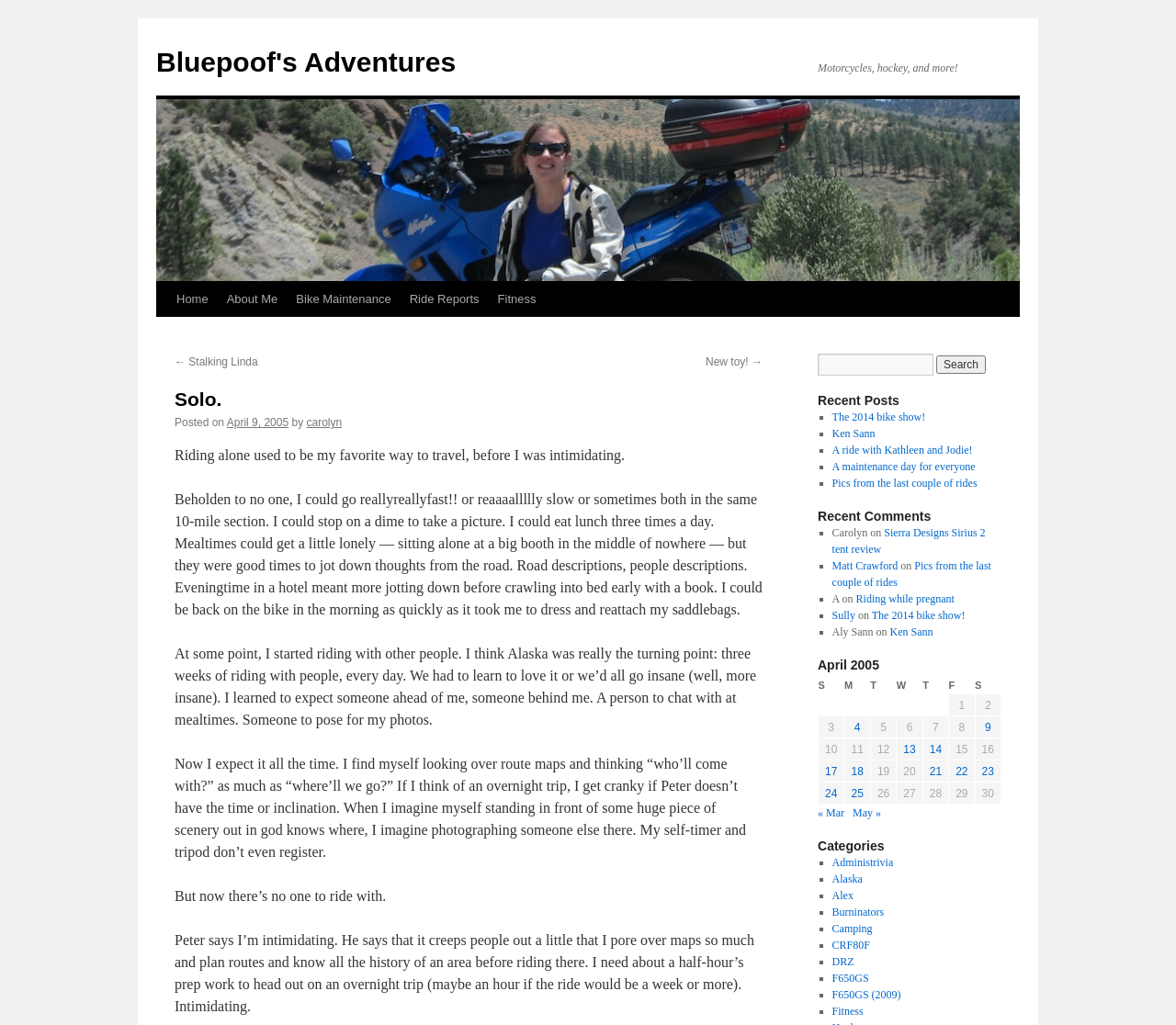Identify the bounding box coordinates of the section that should be clicked to achieve the task described: "Click on 'Home'".

[0.142, 0.275, 0.185, 0.309]